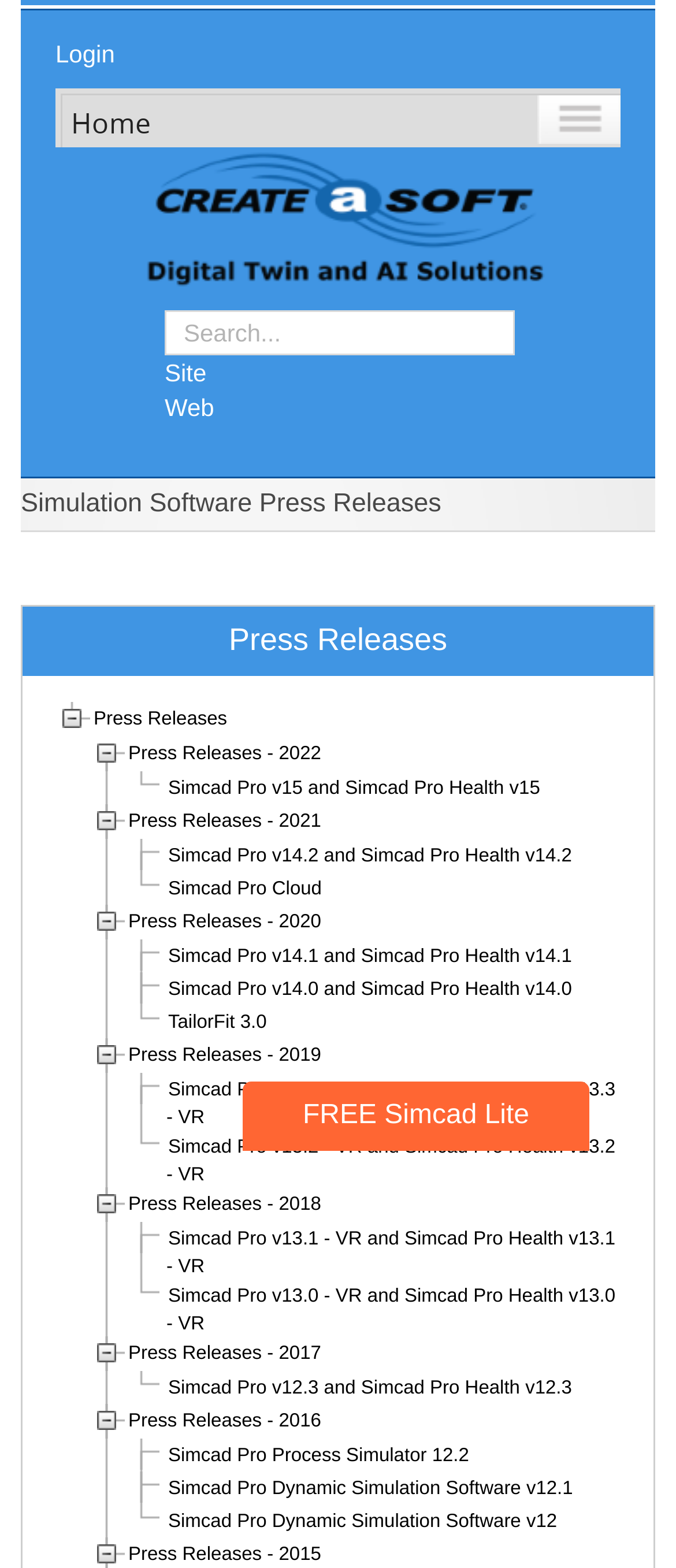From the webpage screenshot, predict the bounding box coordinates (top-left x, top-left y, bottom-right x, bottom-right y) for the UI element described here: parent_node: Press Releases - 2021

[0.144, 0.517, 0.172, 0.529]